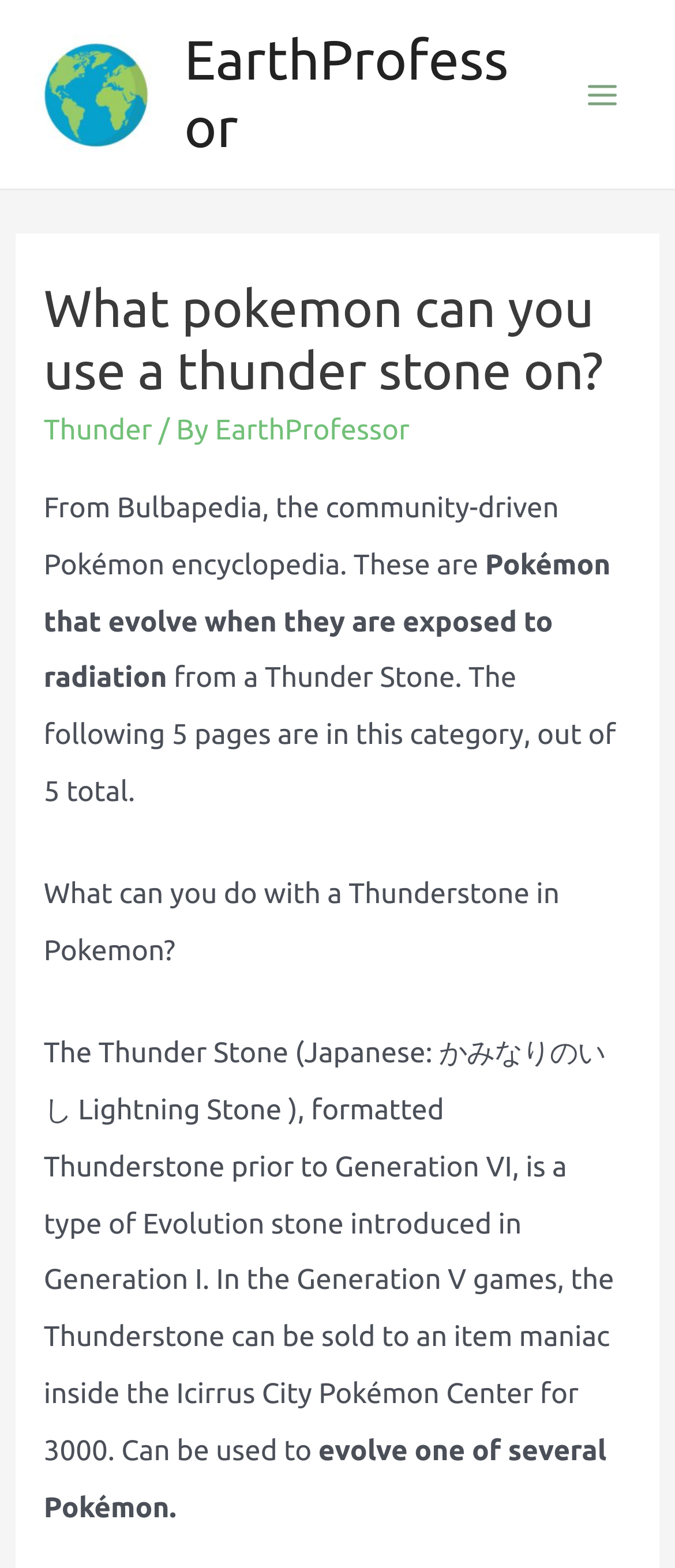Determine the main heading text of the webpage.

What pokemon can you use a thunder stone on?